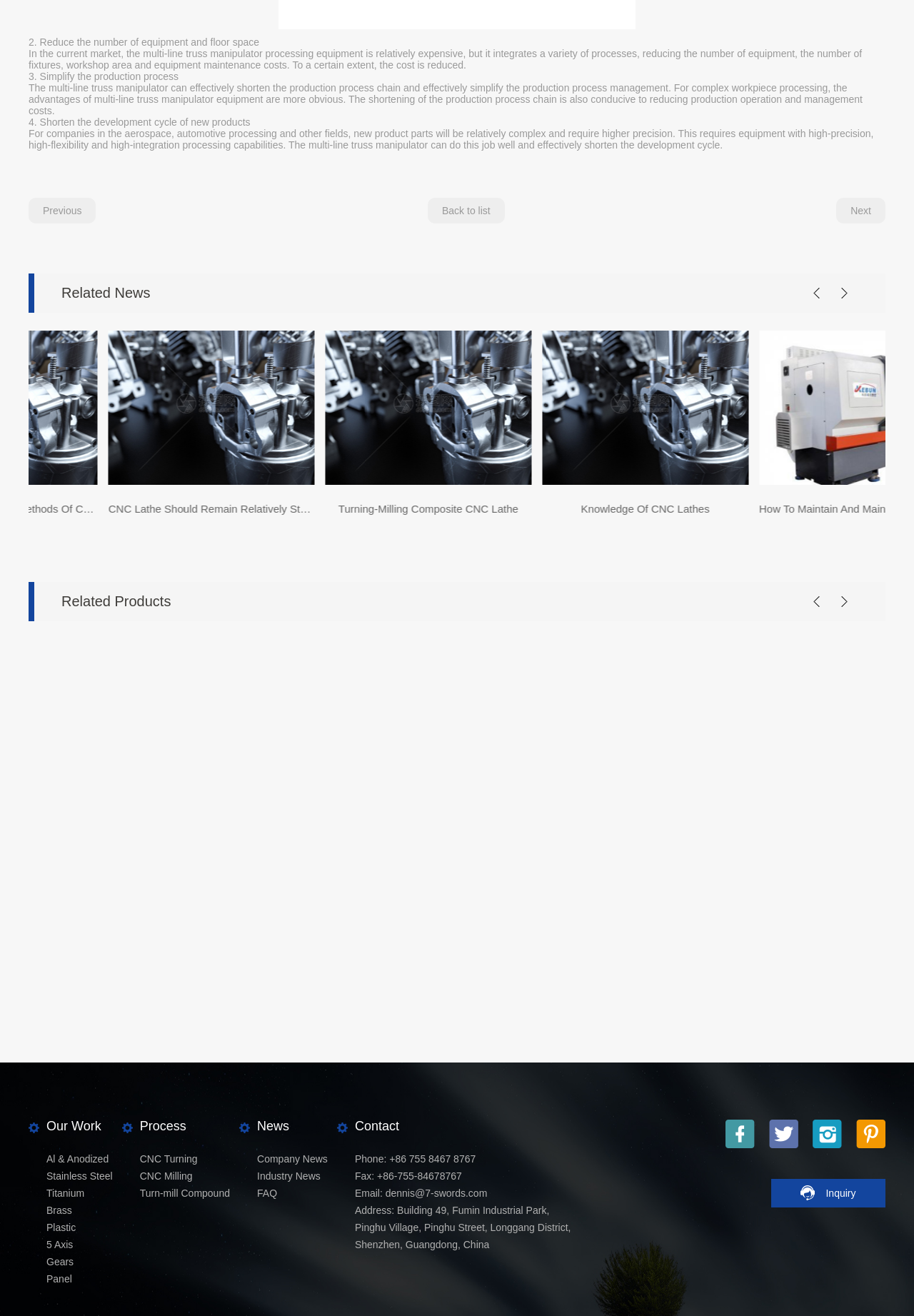How can I contact the company?
Examine the webpage screenshot and provide an in-depth answer to the question.

The 'Contact' section is located at the bottom of the page, and it provides various contact methods, including phone number, fax number, email address, and physical address, which can be used to get in touch with the company.